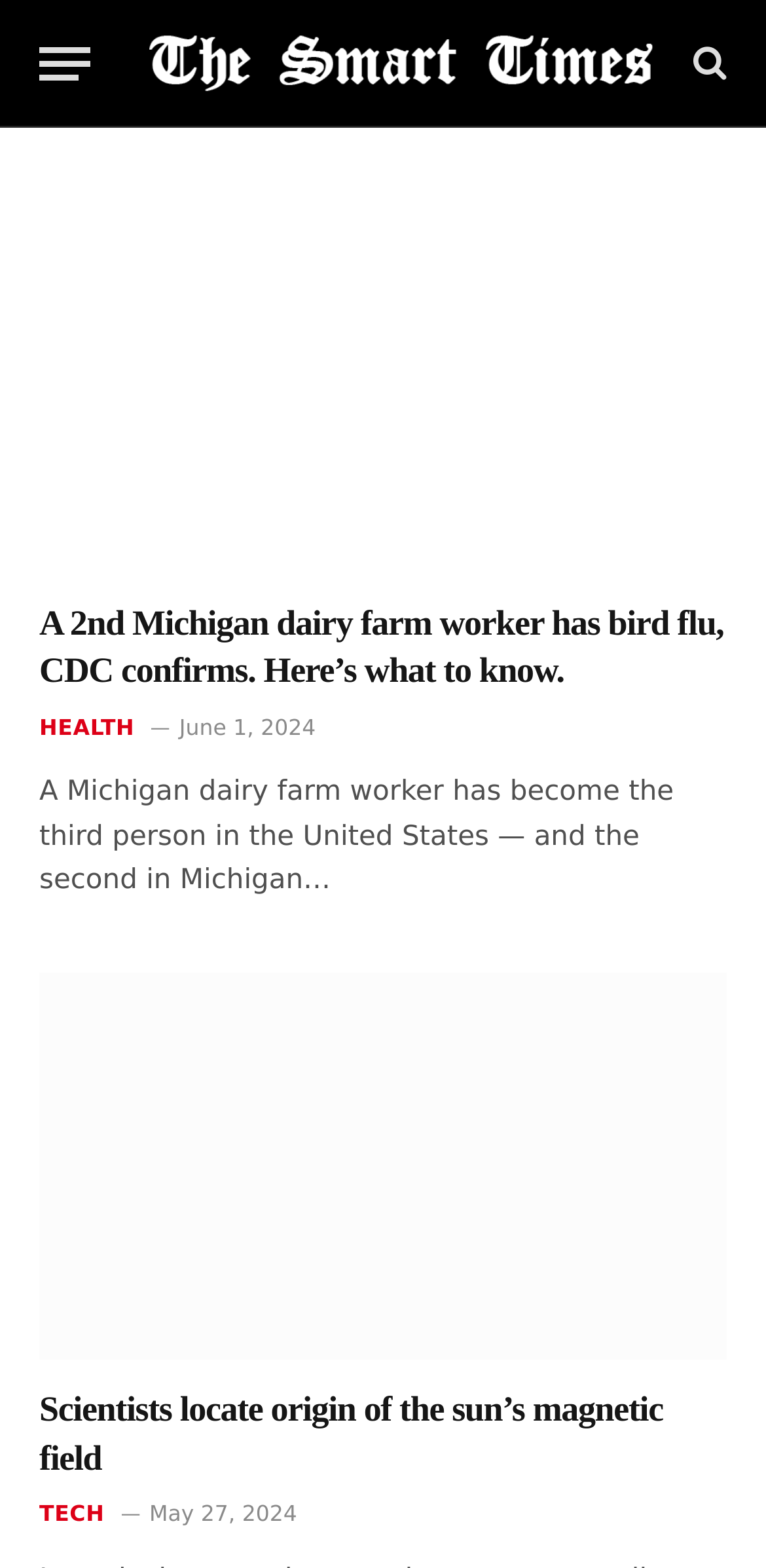Locate the bounding box coordinates of the clickable area needed to fulfill the instruction: "Click the menu button".

[0.051, 0.012, 0.118, 0.068]